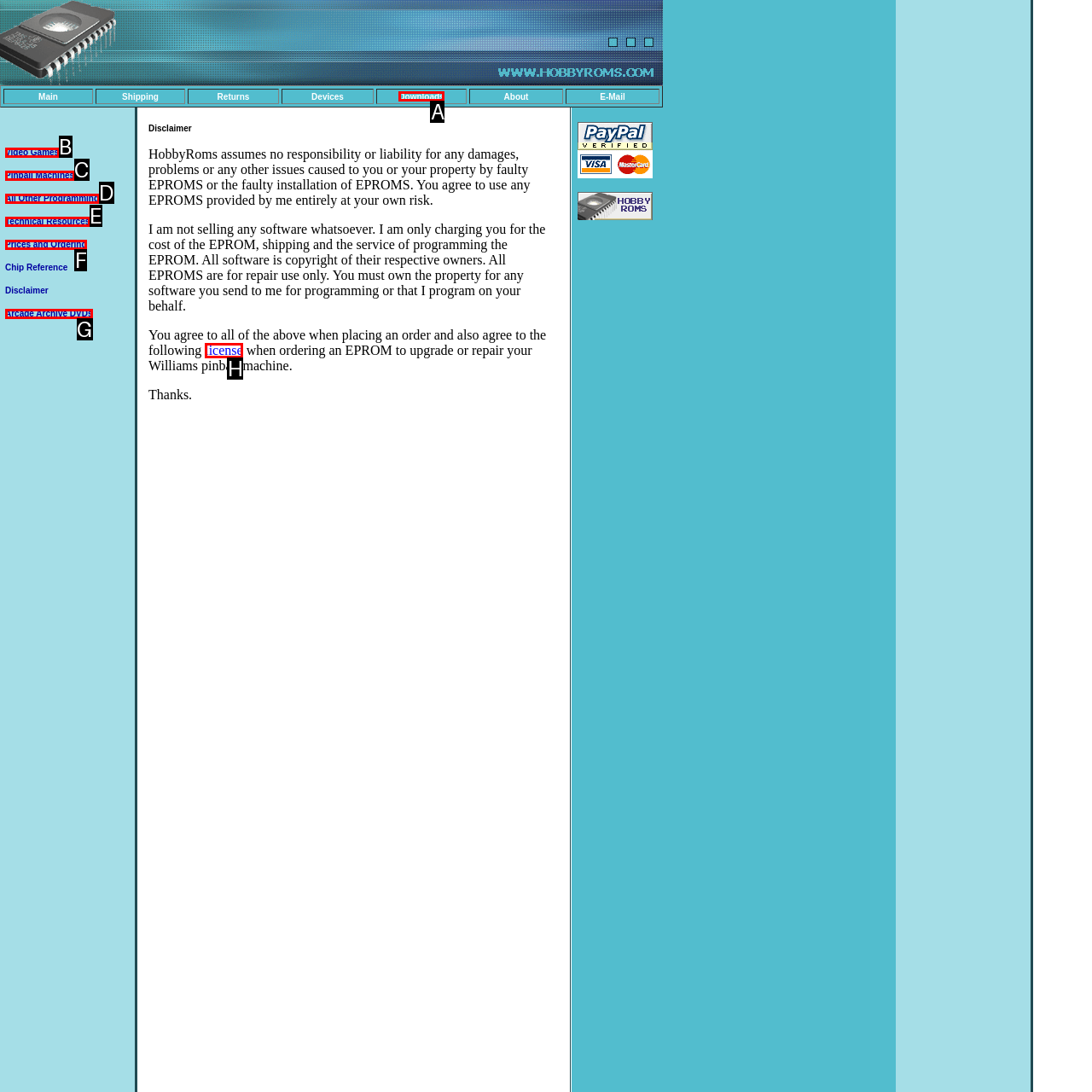Using the element description: Pinball Machines, select the HTML element that matches best. Answer with the letter of your choice.

C